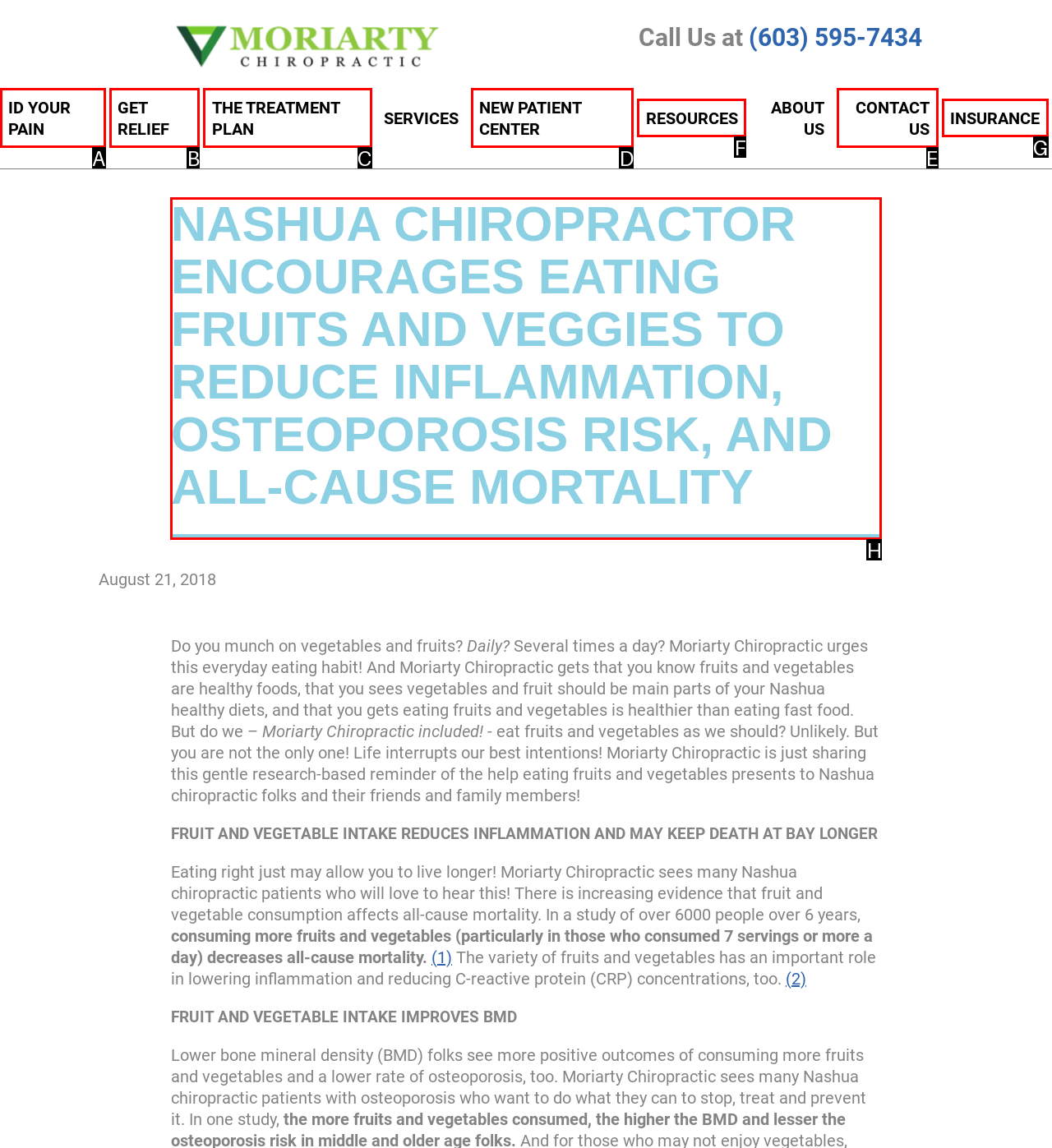Choose the letter of the option you need to click to Read the article about Nashua chiropractor. Answer with the letter only.

H